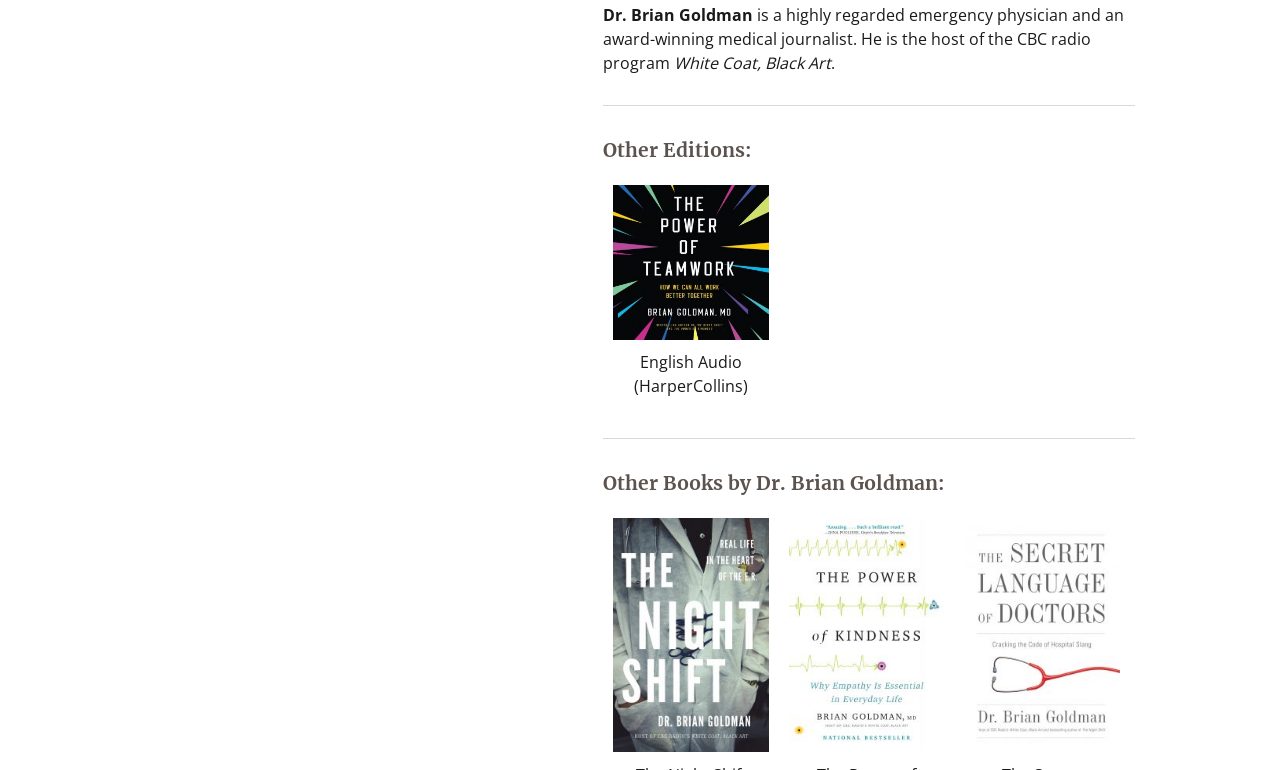Provide a single word or phrase answer to the question: 
What is the name of the CBC radio program?

White Coat, Black Art